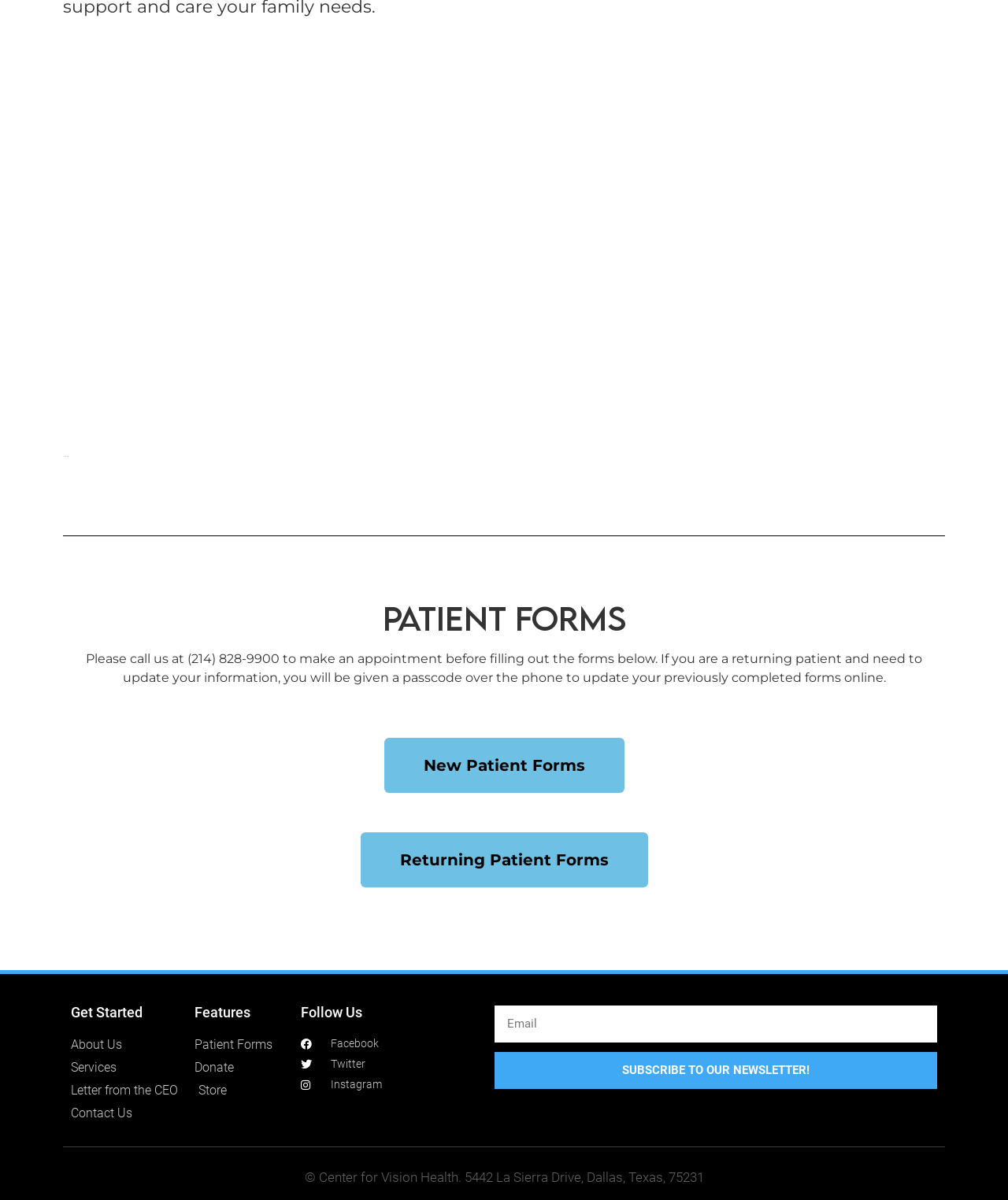How many social media links are there?
Answer the question with just one word or phrase using the image.

3